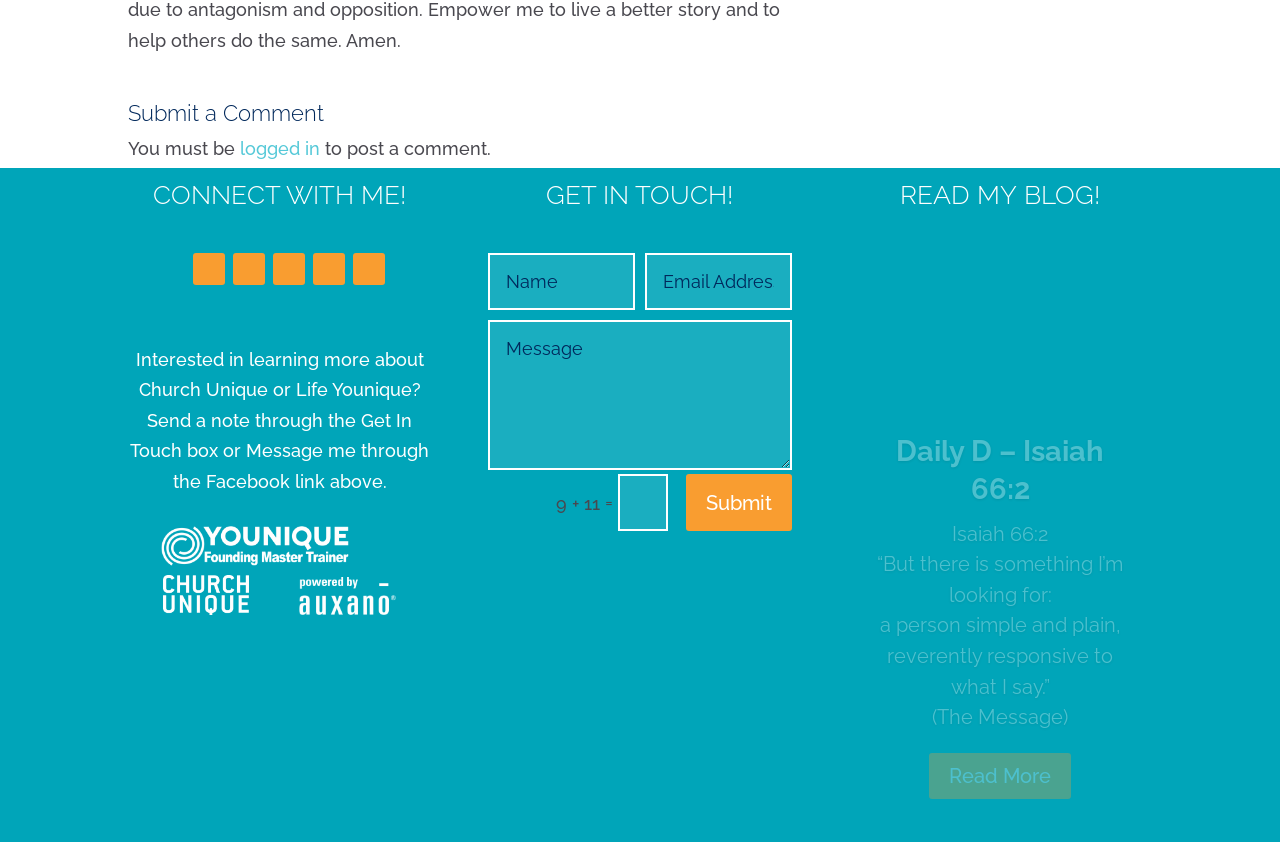Could you highlight the region that needs to be clicked to execute the instruction: "Submit a comment"?

[0.382, 0.563, 0.619, 0.631]